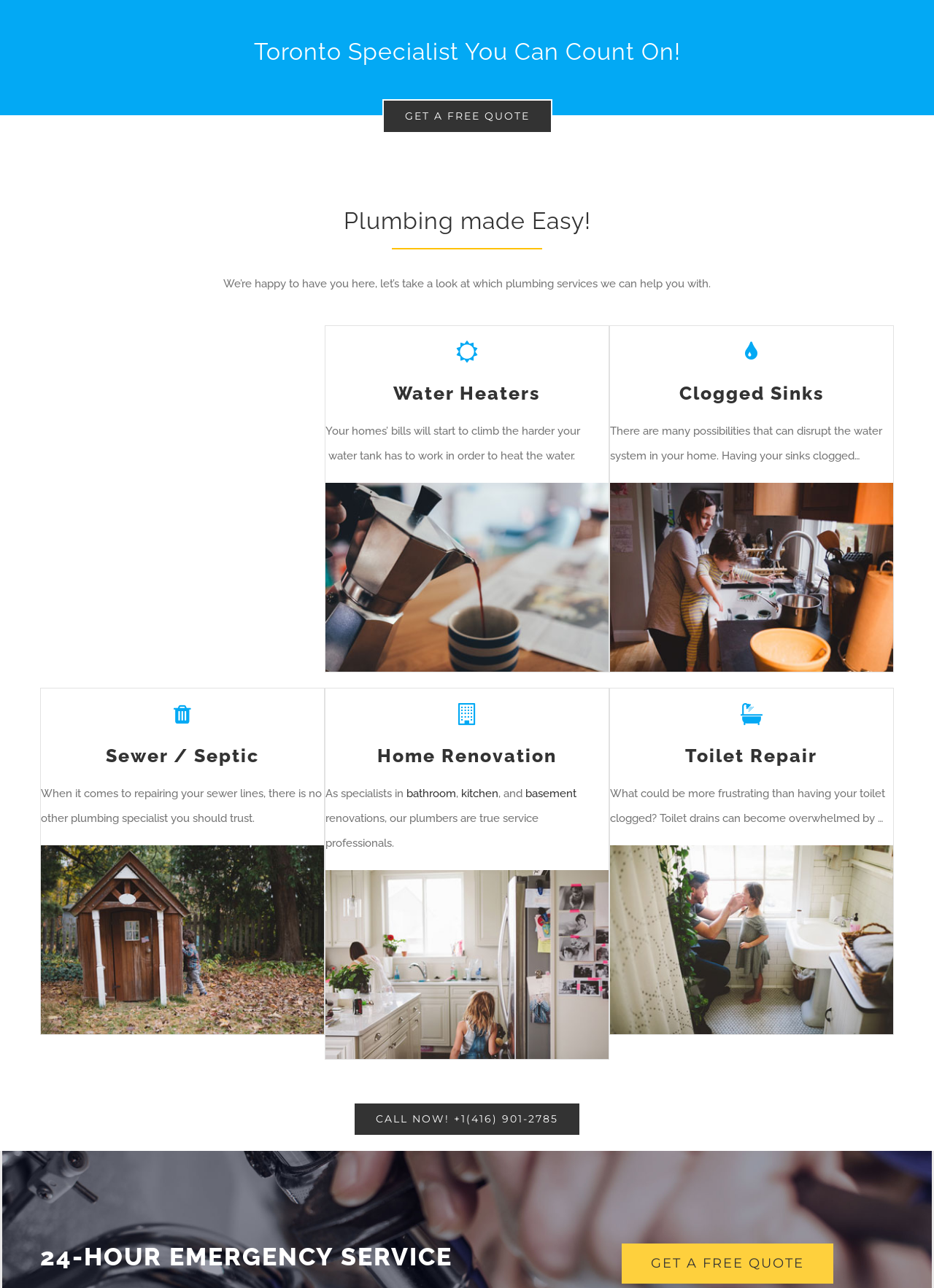Please determine the bounding box coordinates of the area that needs to be clicked to complete this task: 'Explore clogged sinks services'. The coordinates must be four float numbers between 0 and 1, formatted as [left, top, right, bottom].

[0.727, 0.297, 0.882, 0.314]